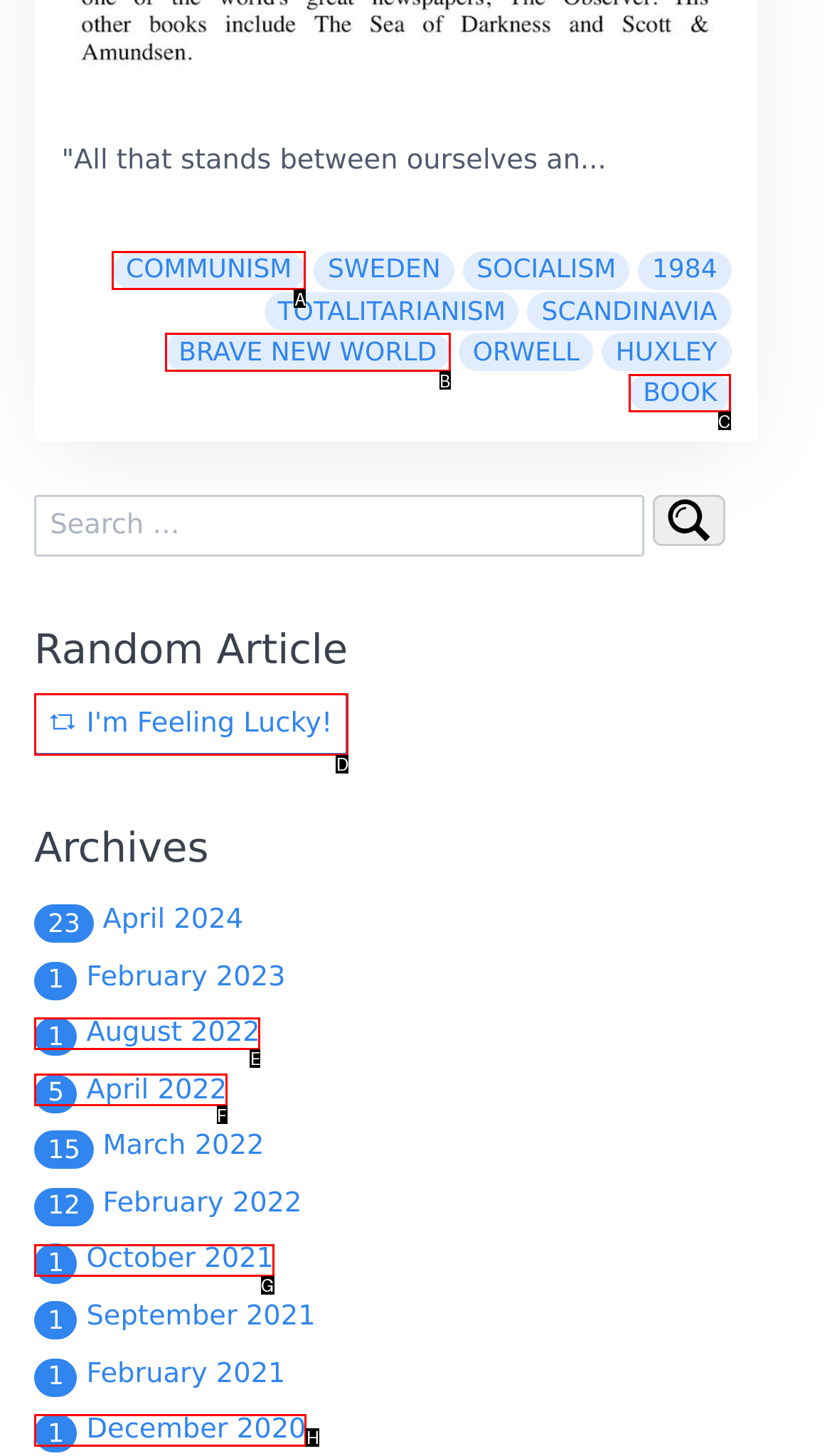Show which HTML element I need to click to perform this task: Click on the 'BOOK' link Answer with the letter of the correct choice.

C